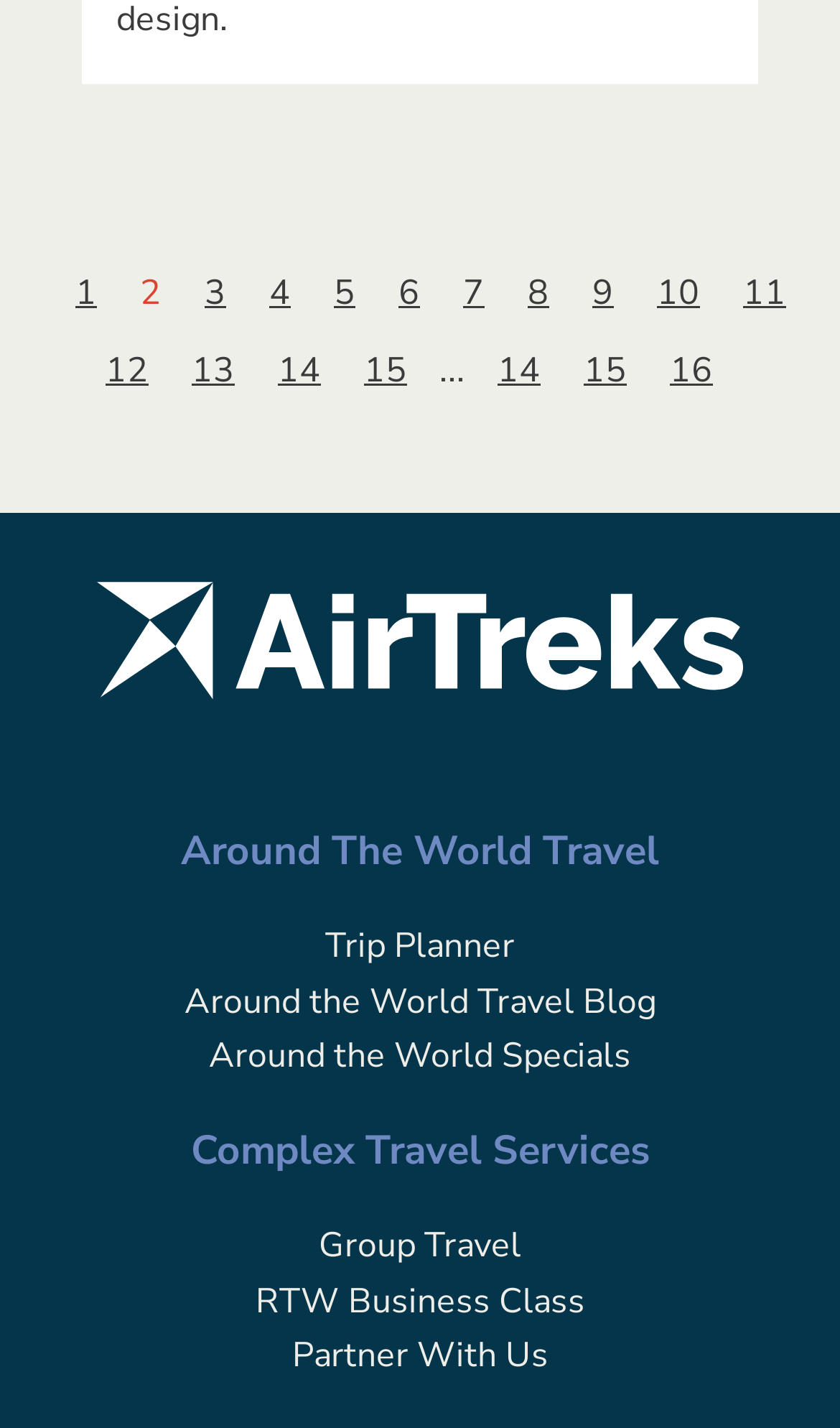Answer the following query concisely with a single word or phrase:
What is the text of the second heading?

Complex Travel Services